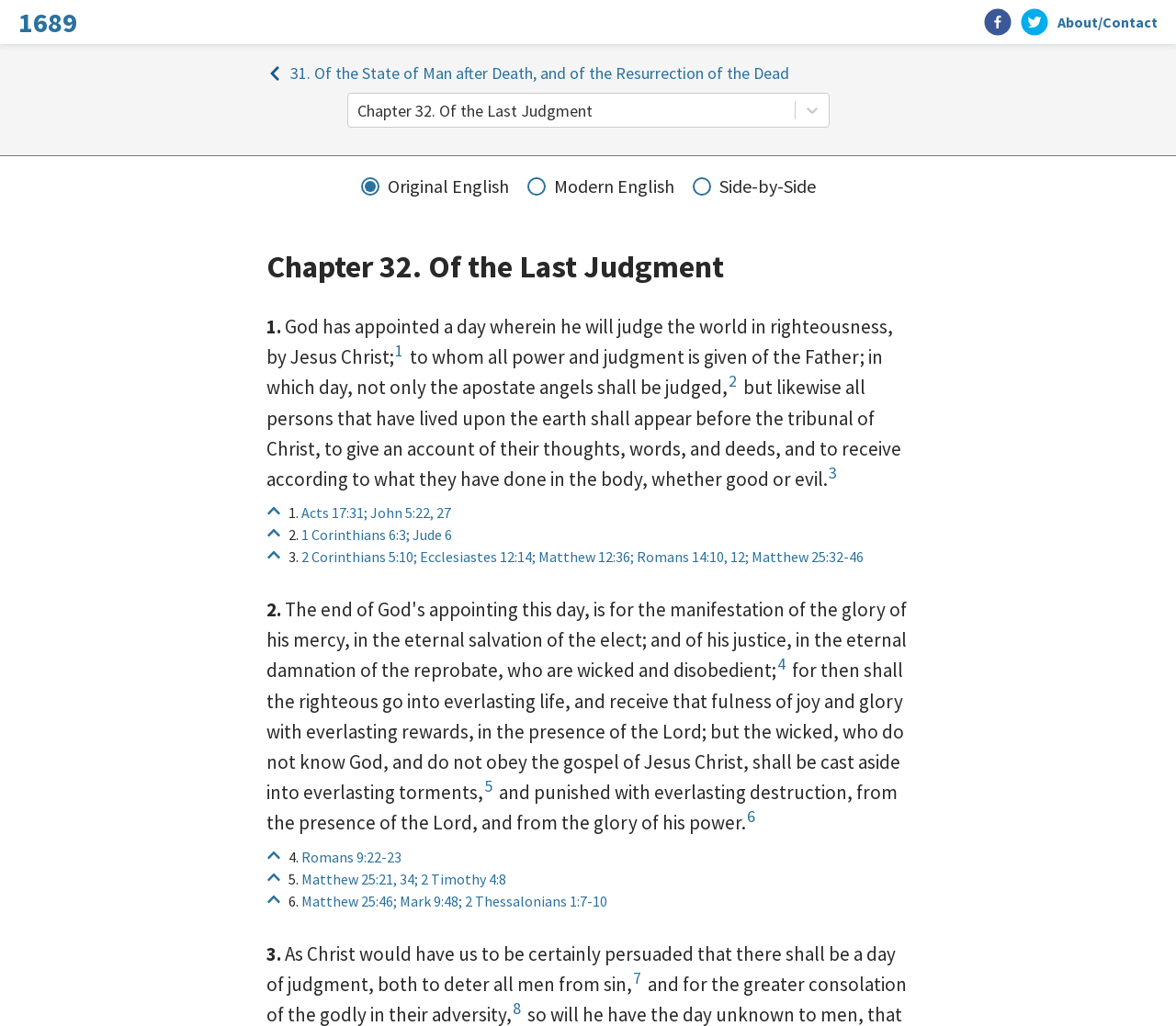Construct a thorough caption encompassing all aspects of the webpage.

This webpage is dedicated to the 1689 London Baptist Confession of Faith, specifically Chapter 32, which discusses the Last Judgment. At the top of the page, there are social media buttons for Facebook and Twitter, as well as a link to "About/Contact" information. 

Below these buttons, the chapter title "Chapter 32. Of the Last Judgment" is prominently displayed, accompanied by a textbox and three radio buttons allowing users to switch between "Original English", "Modern English", and "Side-by-Side" versions of the text.

The main content of the page is a passage of text that describes the Last Judgment, where God will judge the world in righteousness through Jesus Christ. The passage is divided into several paragraphs, each with links to relevant Bible verses. There are also several images scattered throughout the text, likely icons or decorative elements.

Throughout the passage, there are links to specific Bible verses, such as Acts 17:31, John 5:22, and 1 Corinthians 6:3, which provide supporting evidence for the doctrine of the Last Judgment. The text also describes the fate of the righteous and the wicked, with the righteous receiving eternal life and rewards, and the wicked facing eternal torments and destruction.

At the bottom of the page, there are additional links to Bible verses and a final sentence that encourages readers to be persuaded of the coming judgment, both to deter them from sin and to motivate them to live a righteous life.